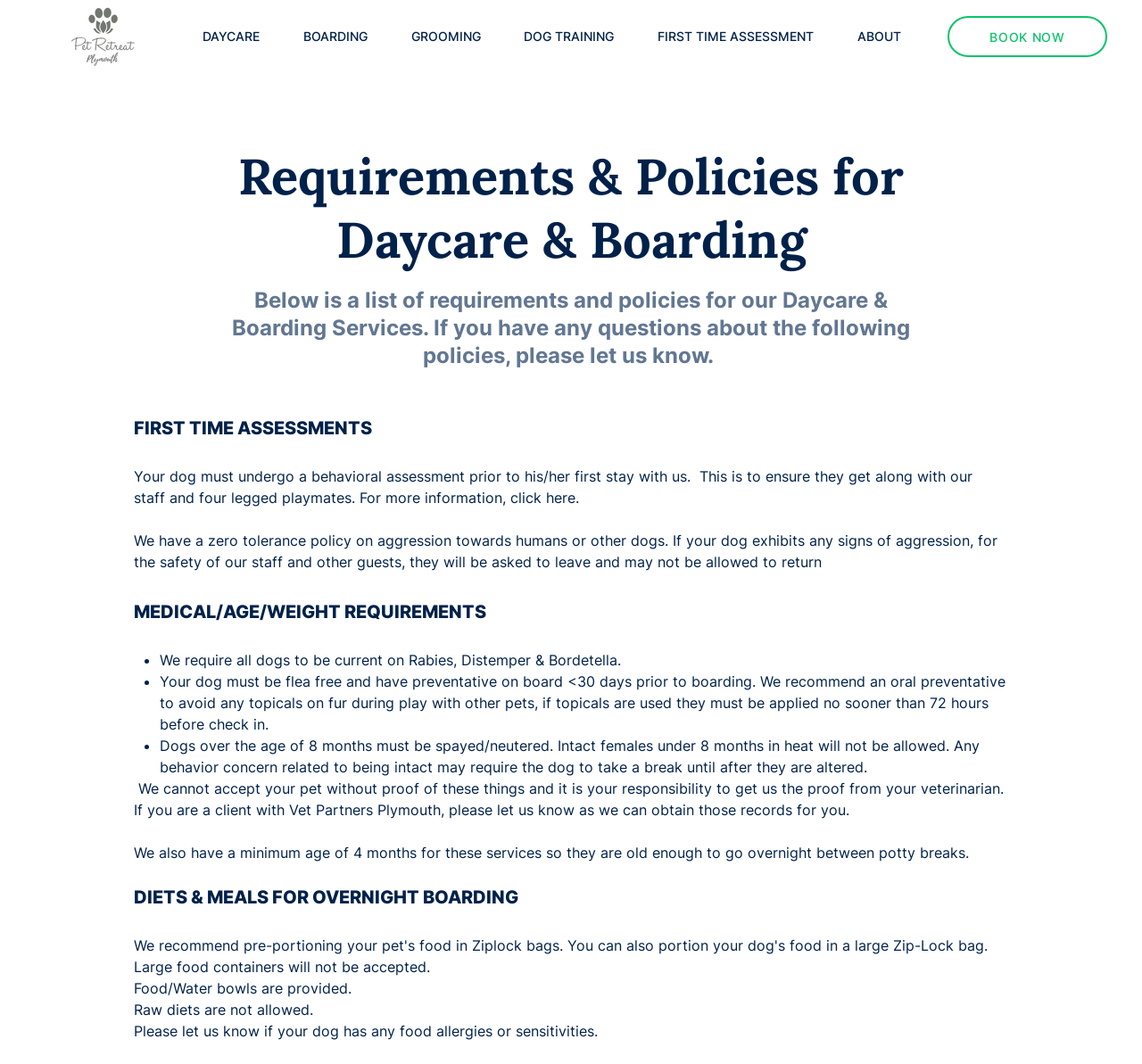Provide the bounding box coordinates of the UI element that matches the description: "About".

[0.732, 0.018, 0.808, 0.051]